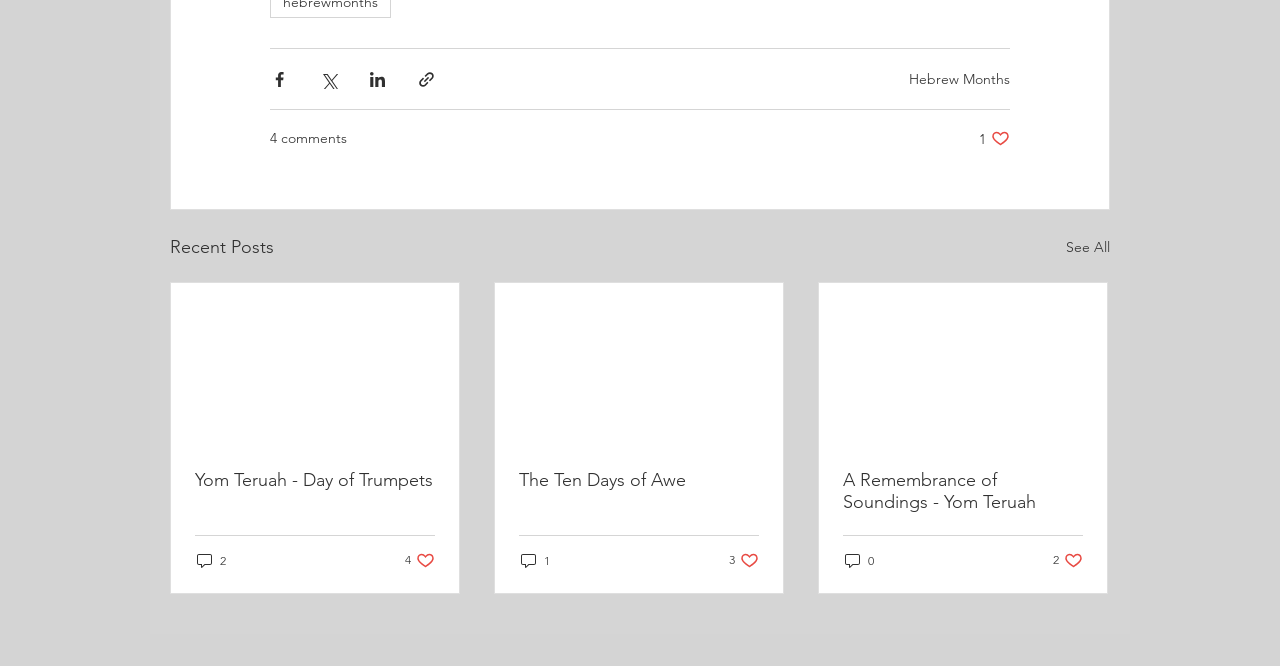Use a single word or phrase to respond to the question:
How many likes does the third post have?

2 likes